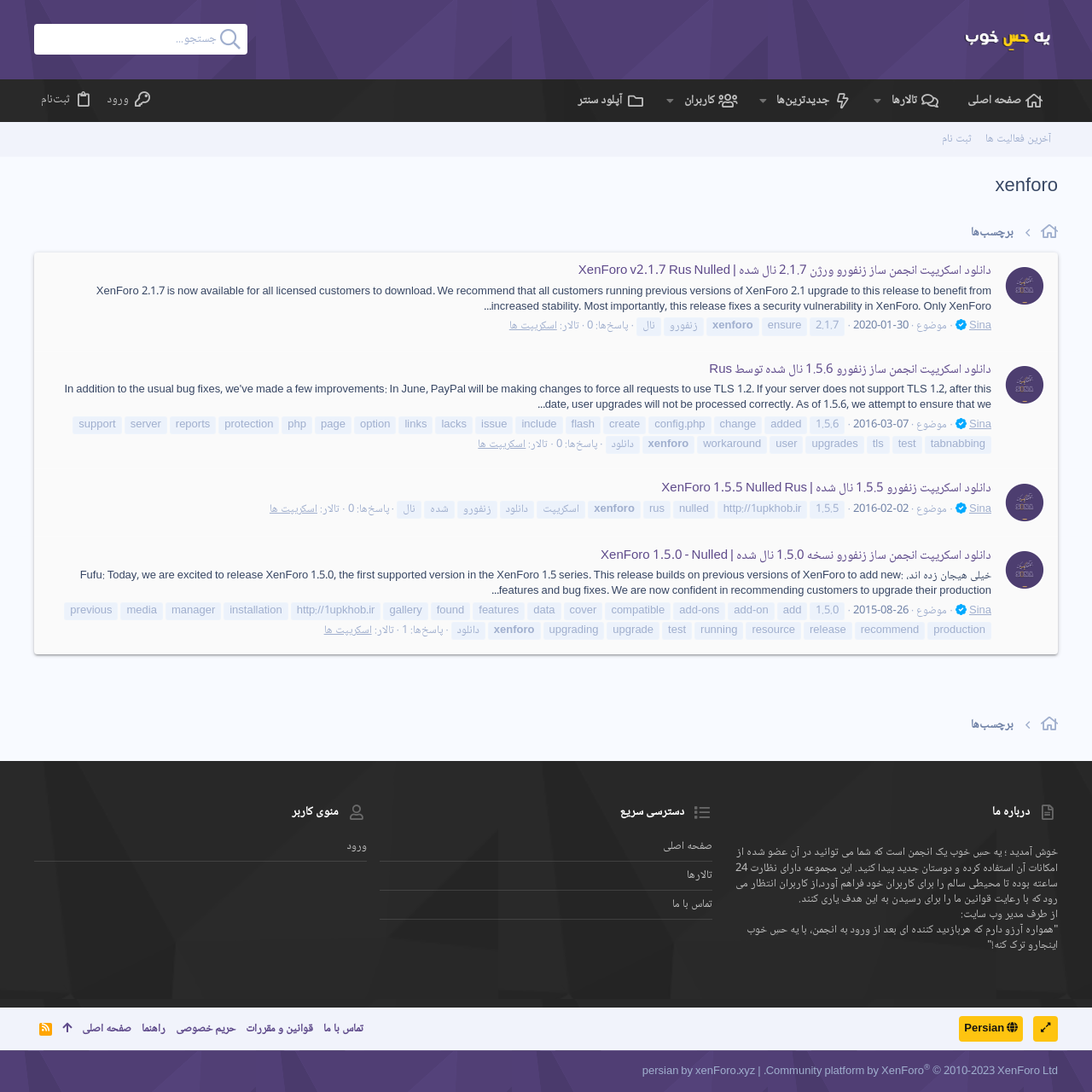What is the website about?
Answer the question with as much detail as you can, using the image as a reference.

Based on the webpage content, it appears to be a website that provides scripts and resources related to XenForo, a forum software. The webpage has multiple links and headings related to XenForo versions, downloads, and discussions.